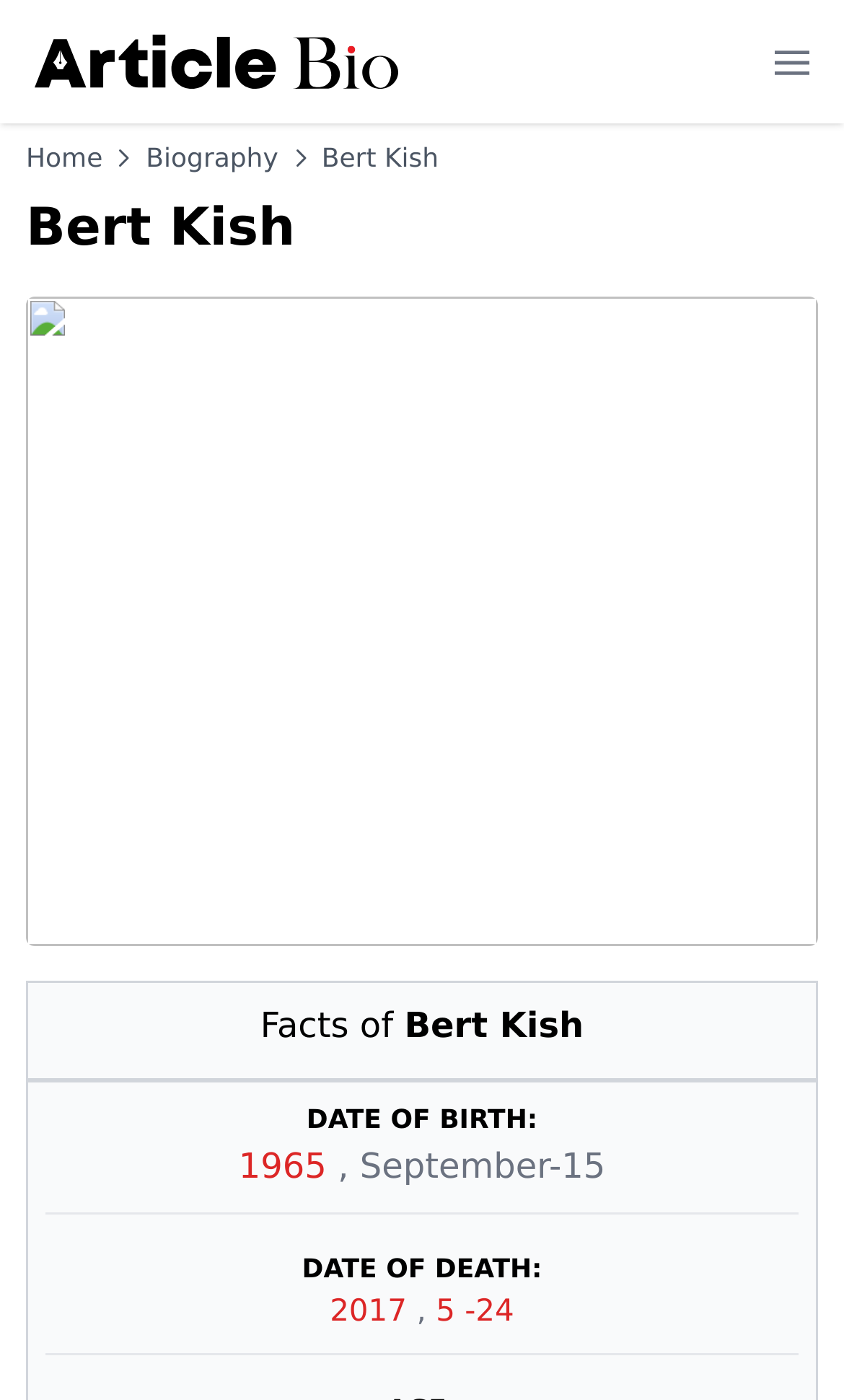Highlight the bounding box of the UI element that corresponds to this description: "2017".

[0.391, 0.925, 0.494, 0.949]